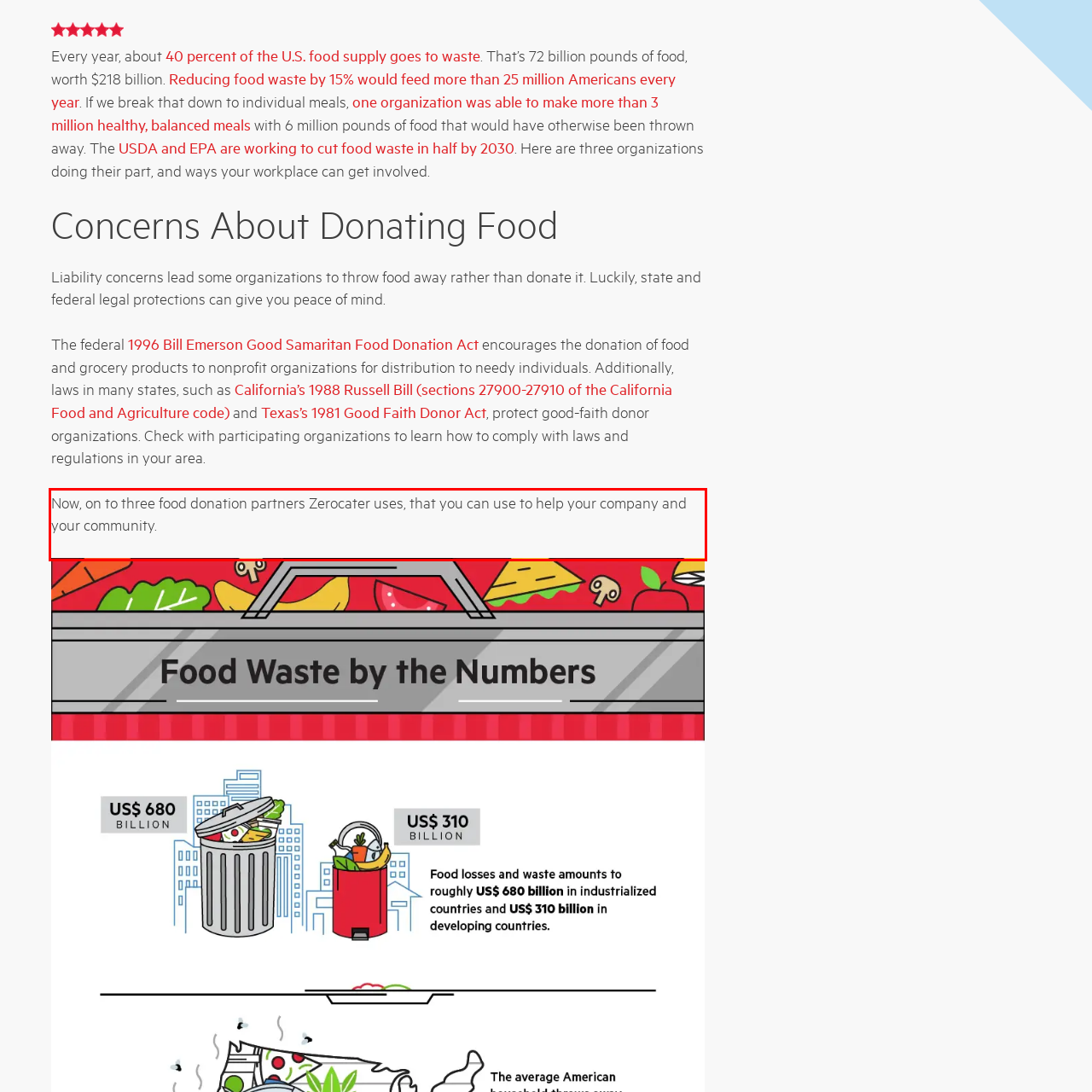You are provided with a screenshot of a webpage containing a red bounding box. Please extract the text enclosed by this red bounding box.

Now, on to three food donation partners Zerocater uses, that you can use to help your company and your community.